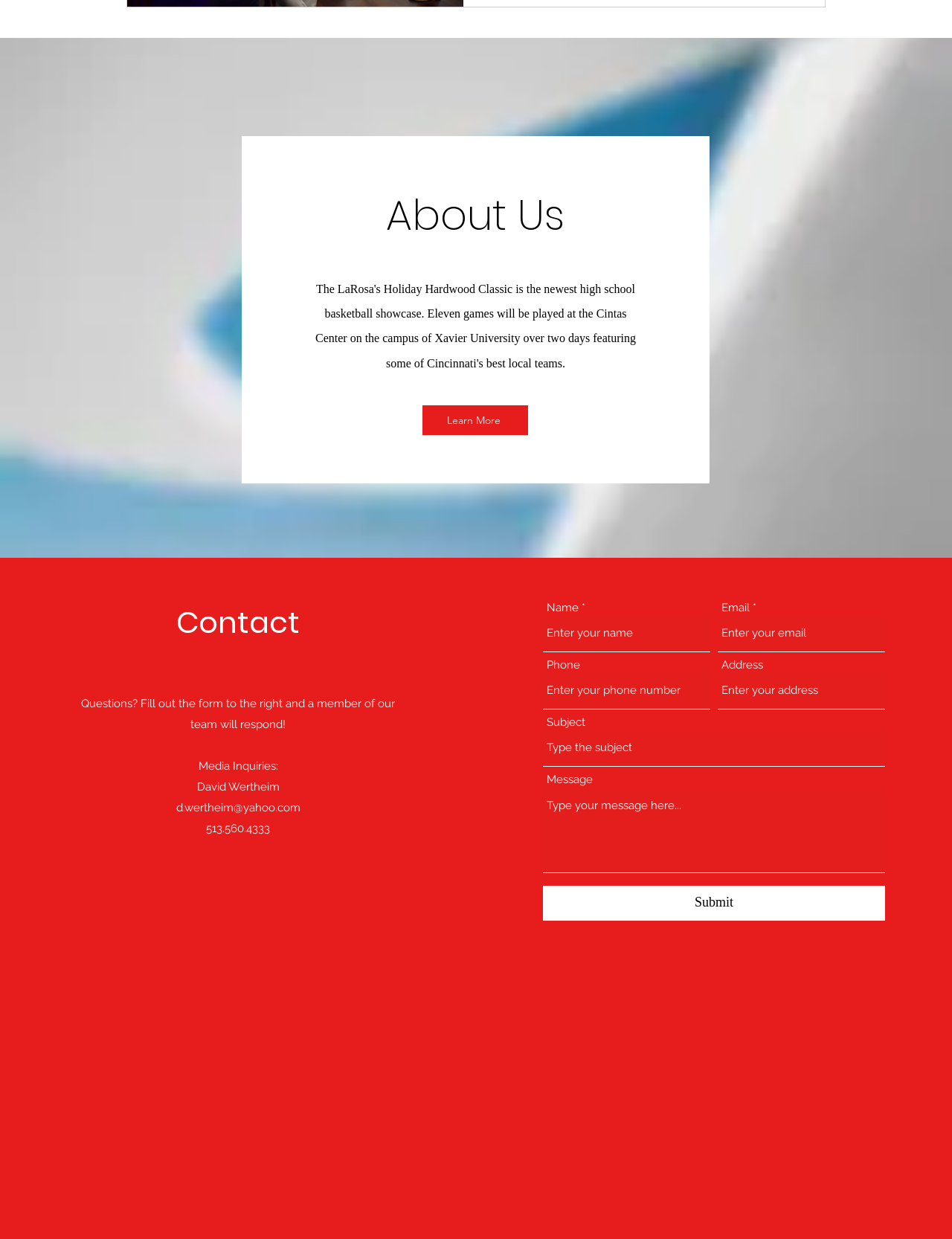Based on the element description: "name="phone" placeholder="Enter your phone number"", identify the UI element and provide its bounding box coordinates. Use four float numbers between 0 and 1, [left, top, right, bottom].

[0.57, 0.542, 0.746, 0.572]